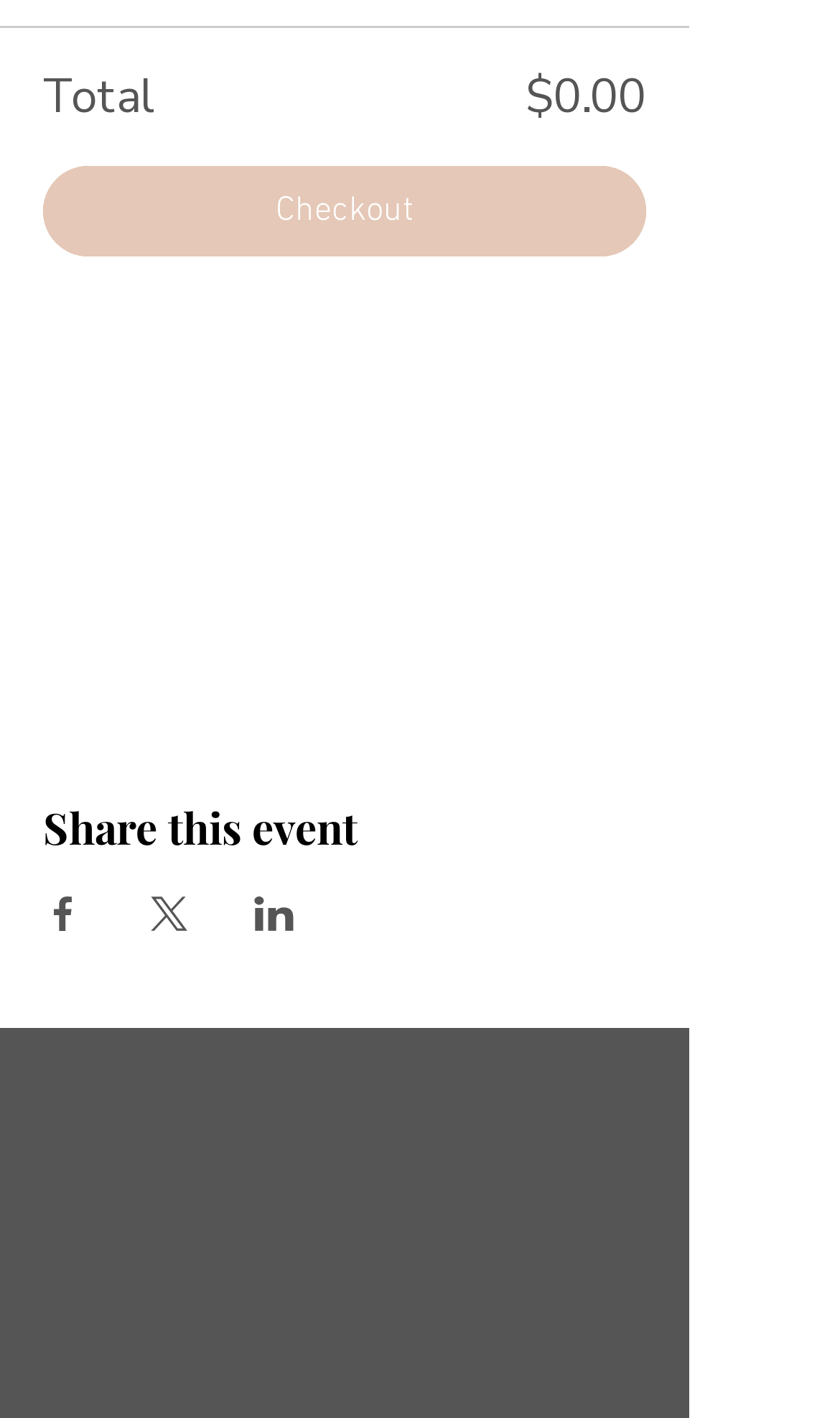Highlight the bounding box of the UI element that corresponds to this description: "alt="Event location map"".

[0.0, 0.236, 0.821, 0.509]